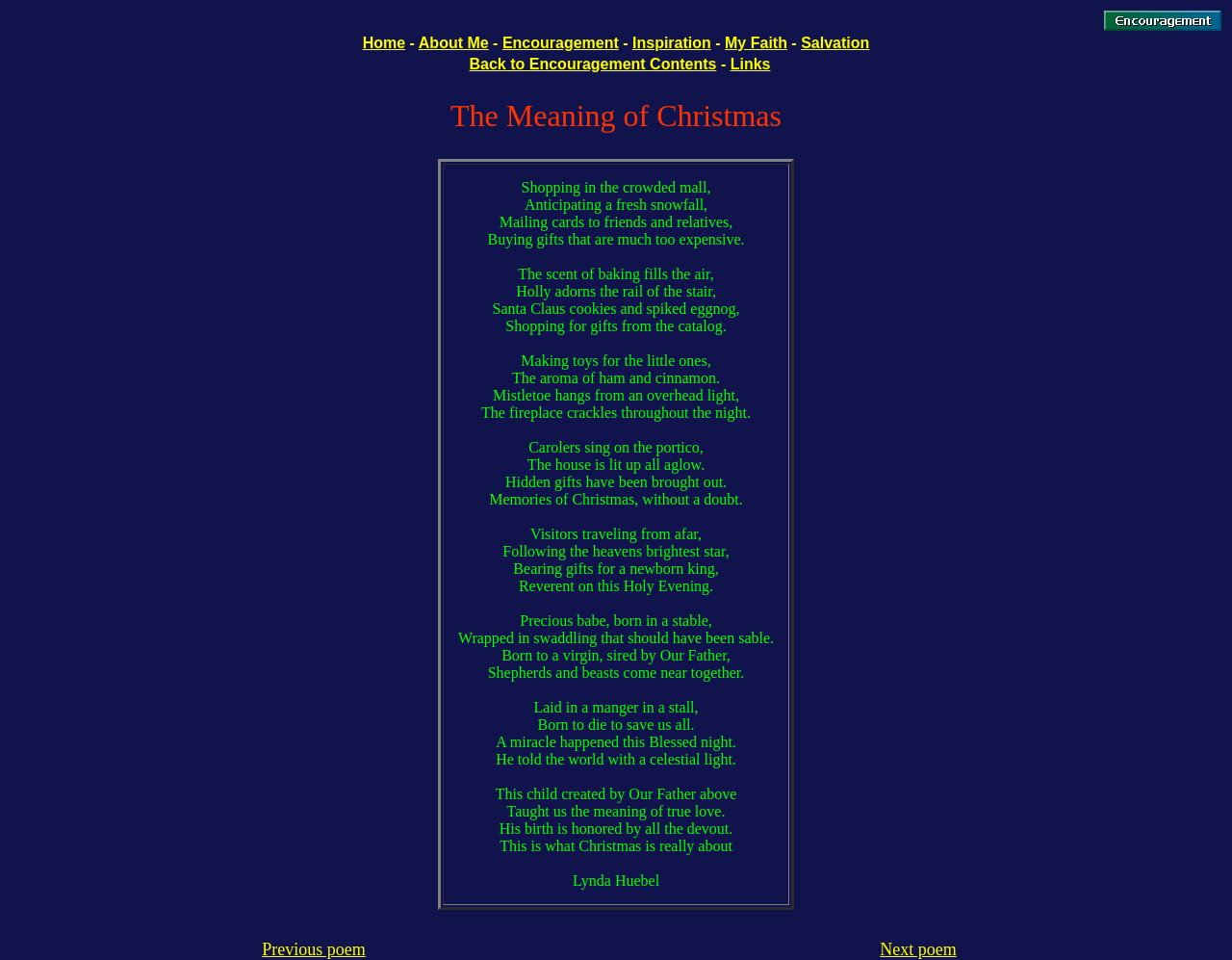Create a detailed narrative of the webpage’s visual and textual elements.

The webpage is titled "The Meaning Of Christmas" and has a simple layout with a few sections. At the top, there is a navigation menu with links to "Home", "About Me", "Encouragement", "Inspiration", "My Faith", and "Salvation". Below the navigation menu, there is a section with a link to "Back to Encouragement Contents" and another link to "Links".

The main content of the webpage is a poem about the meaning of Christmas, which takes up most of the page. The poem is divided into stanzas, each describing a different aspect of the holiday season, such as shopping, baking, and spending time with family. The poem also touches on the religious significance of Christmas, describing the birth of Jesus and its importance.

At the bottom of the page, there are two links to navigate to the previous or next poem. There is also a small image located at the top-right corner of the page, but its content is not described.

Overall, the webpage has a simple and clean design, with a focus on presenting the poem and providing some basic navigation options.